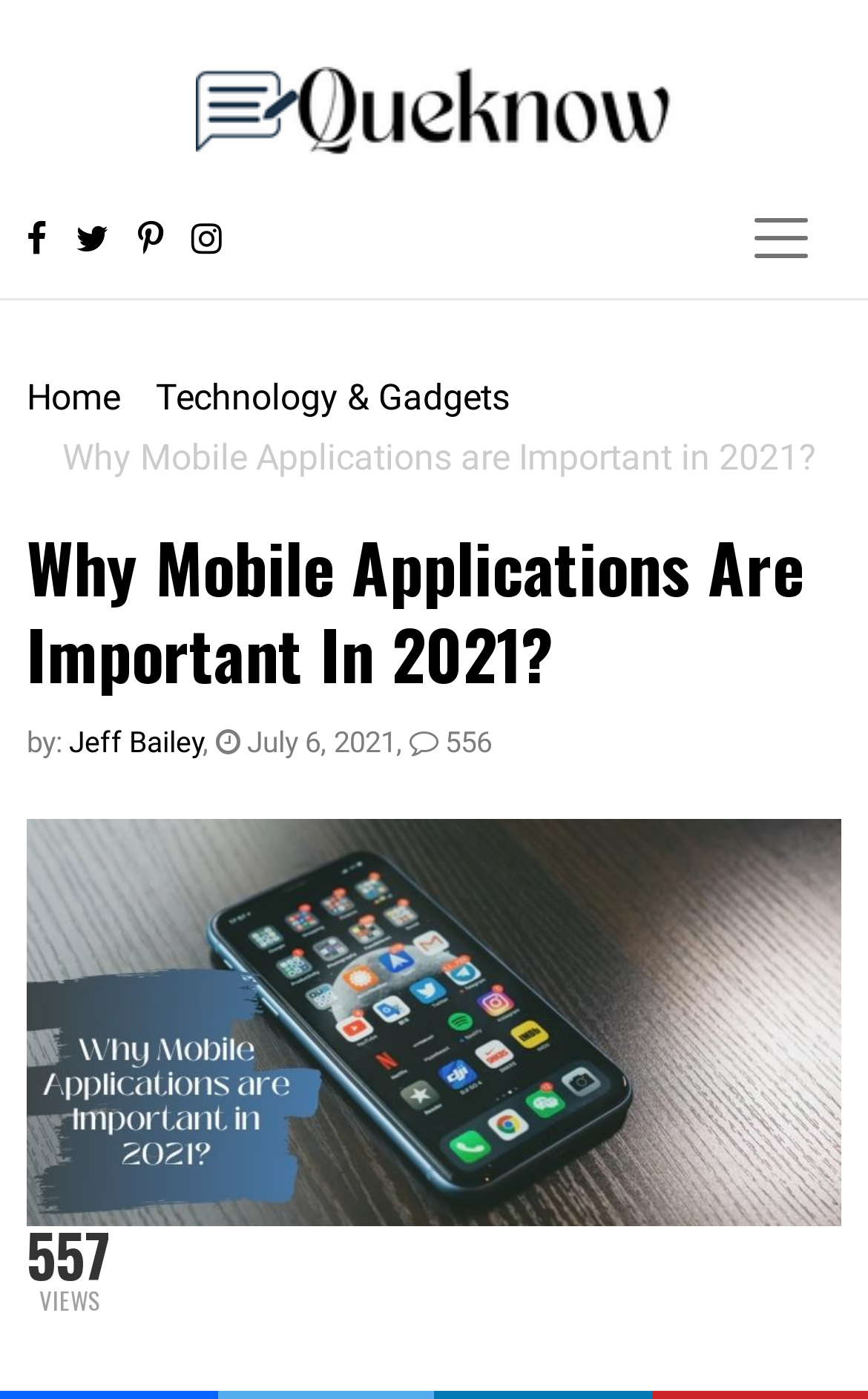Refer to the image and provide a thorough answer to this question:
When was the article published?

The publication date of the article is mentioned below the main heading, and it is written as 'July 6, 2021'.